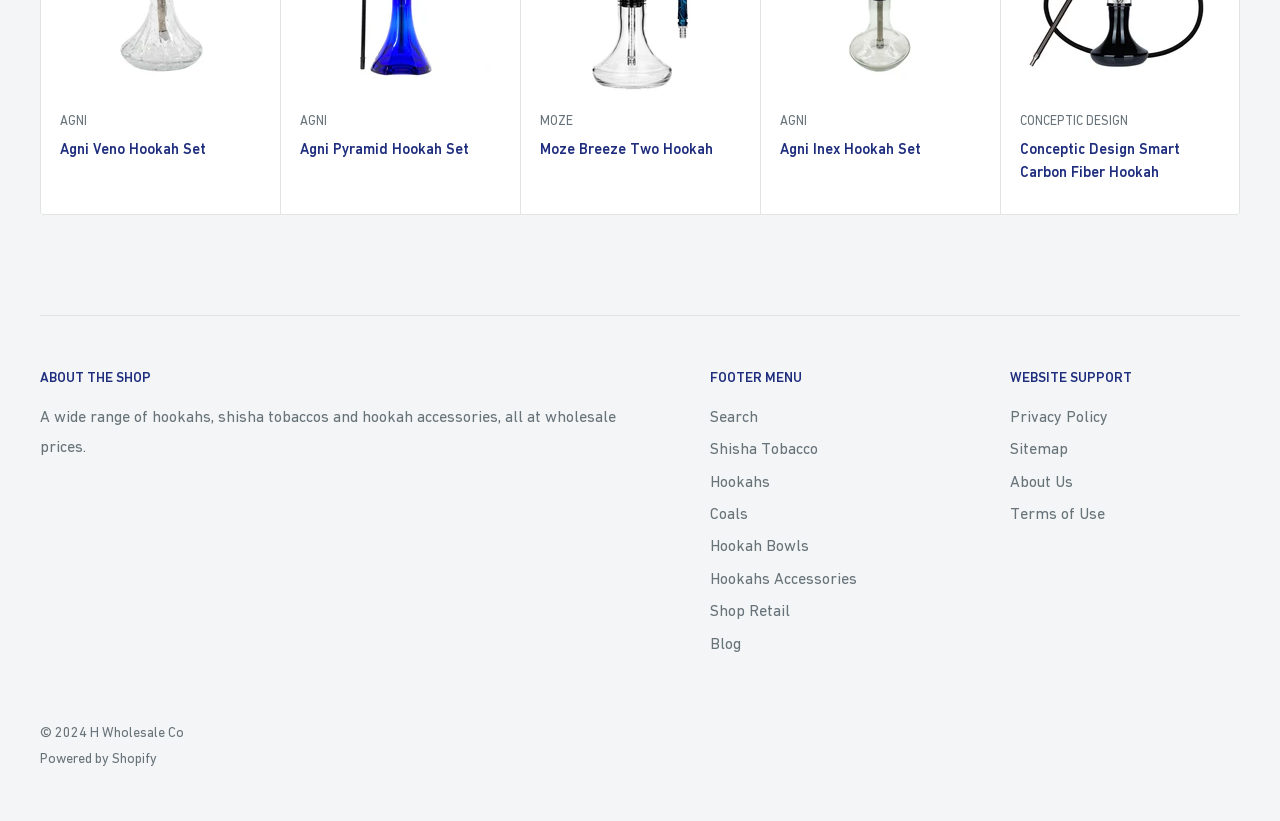Locate the bounding box coordinates of the segment that needs to be clicked to meet this instruction: "Search for something".

[0.555, 0.487, 0.734, 0.526]